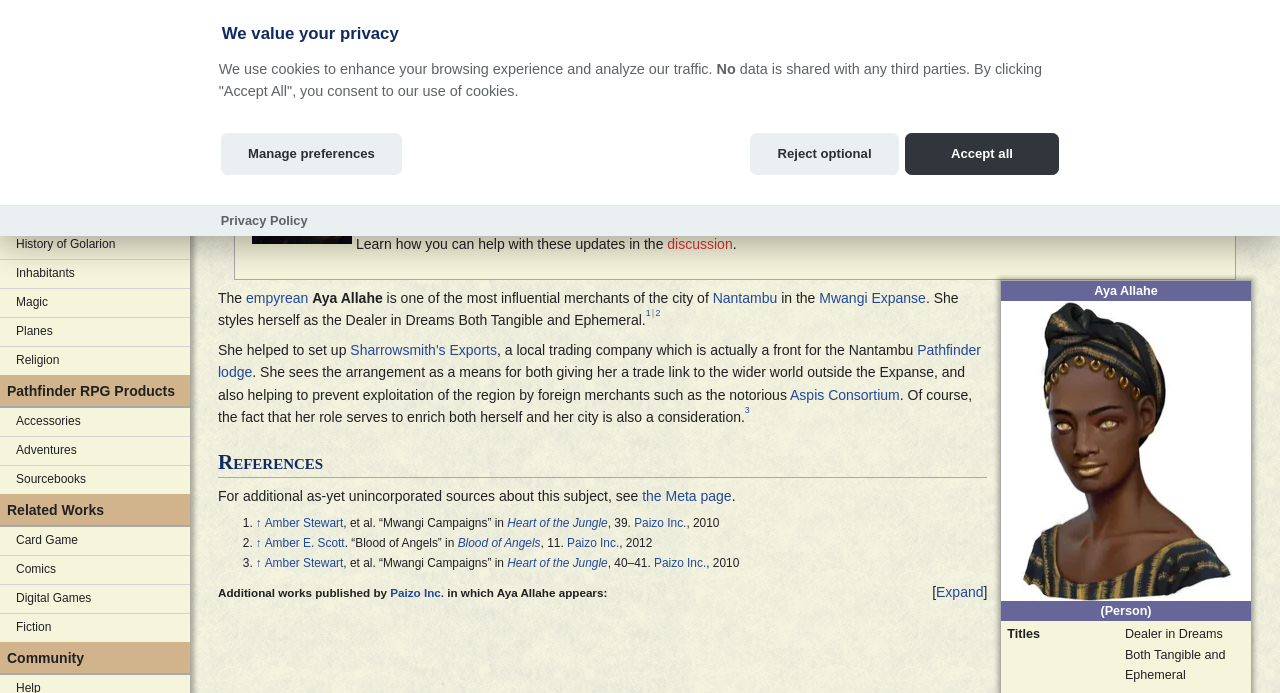Please identify the bounding box coordinates of the element's region that needs to be clicked to fulfill the following instruction: "Check the references". The bounding box coordinates should consist of four float numbers between 0 and 1, i.e., [left, top, right, bottom].

[0.17, 0.648, 0.771, 0.689]